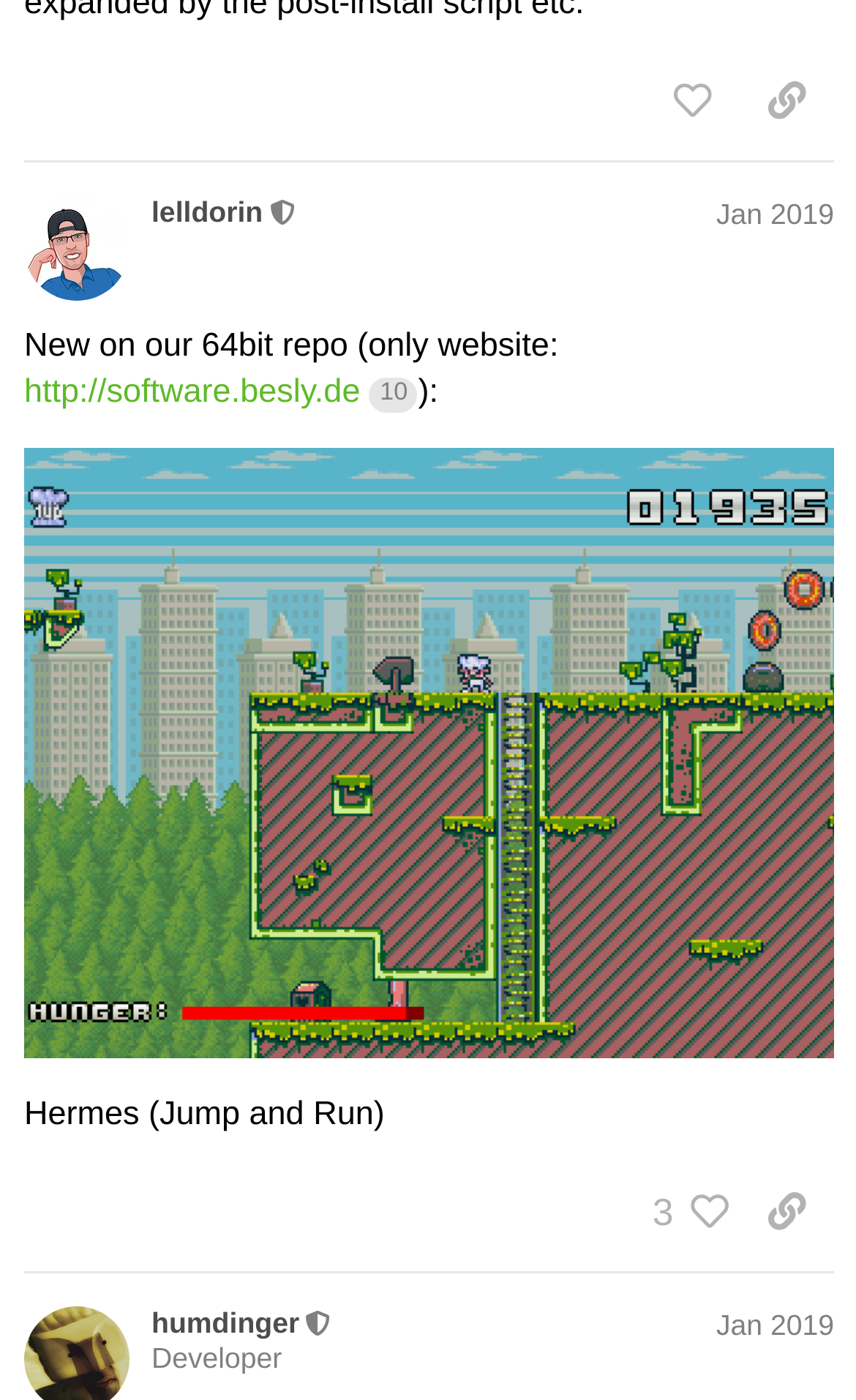Please locate the bounding box coordinates of the region I need to click to follow this instruction: "copy a link to this post to clipboard".

[0.864, 0.041, 0.974, 0.101]